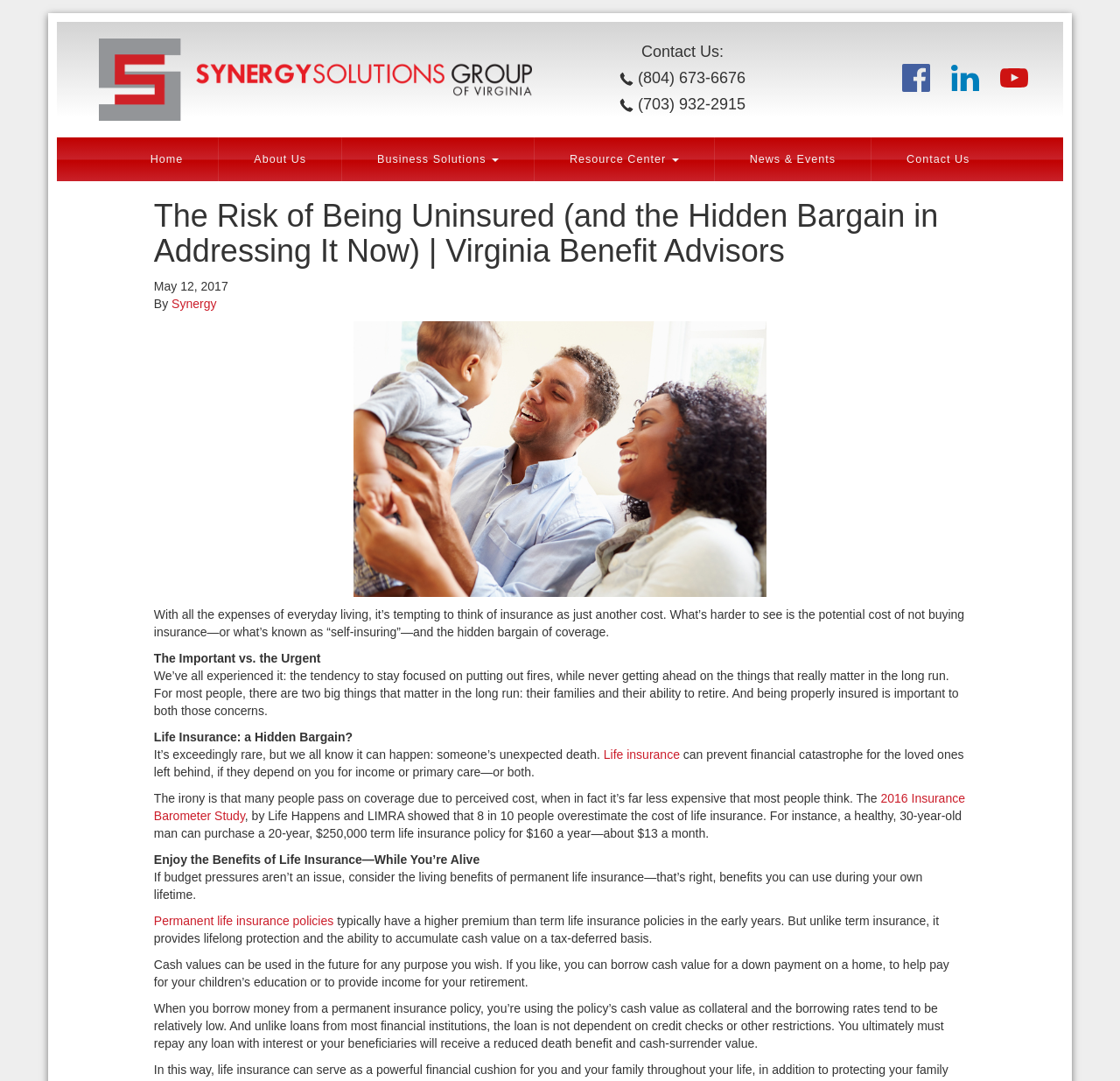Identify the bounding box coordinates of the region I need to click to complete this instruction: "Click the 'Life insurance' link".

[0.539, 0.691, 0.607, 0.704]